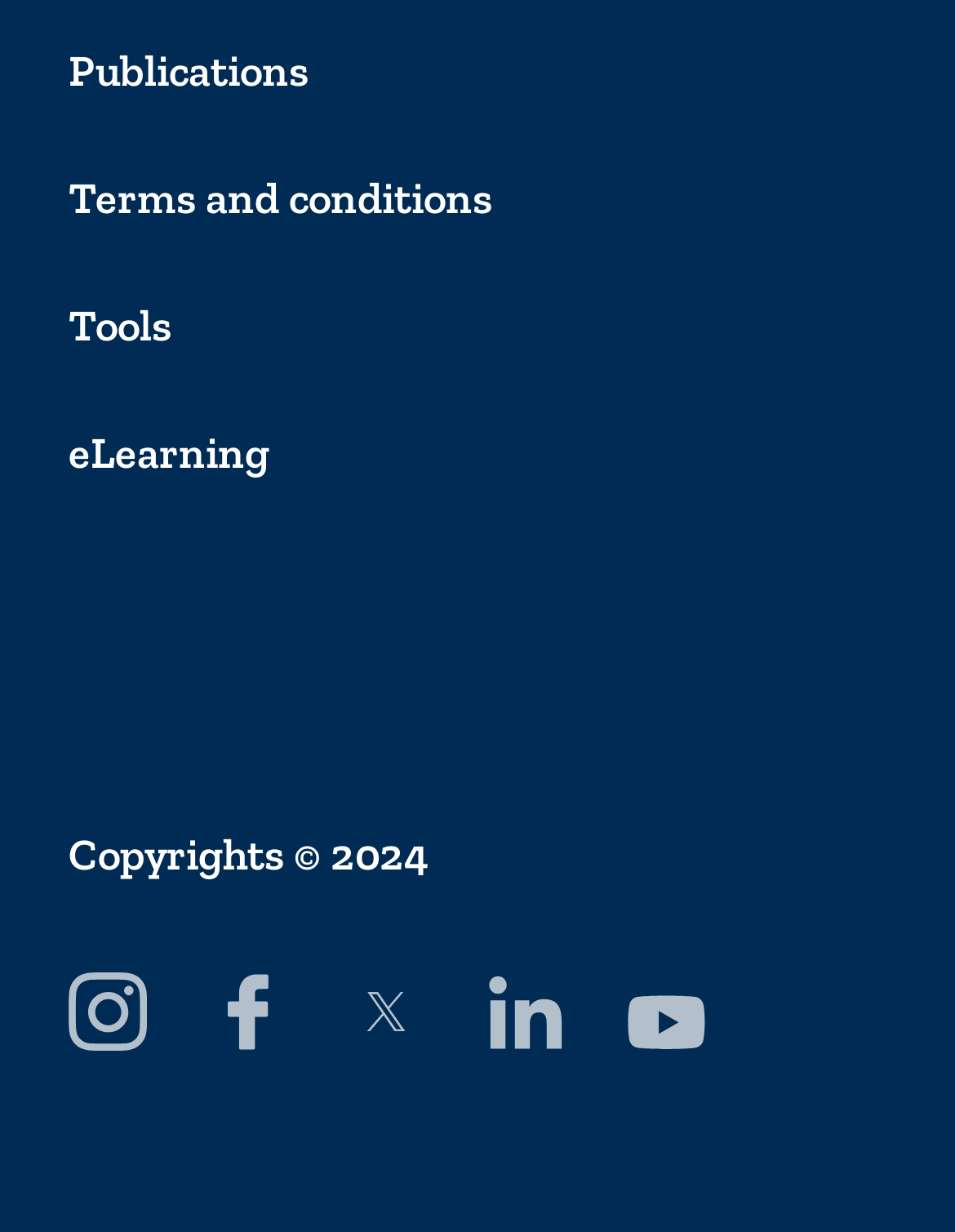Please answer the following question using a single word or phrase: 
What is the second social media link?

Facebook